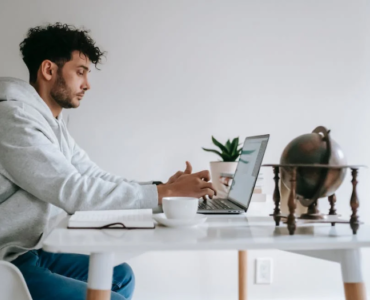What is the purpose of the small potted plant?
Kindly offer a comprehensive and detailed response to the question.

The small potted plant is placed on the desk to add a touch of greenery, enhancing the serene atmosphere of the space, as mentioned in the caption.